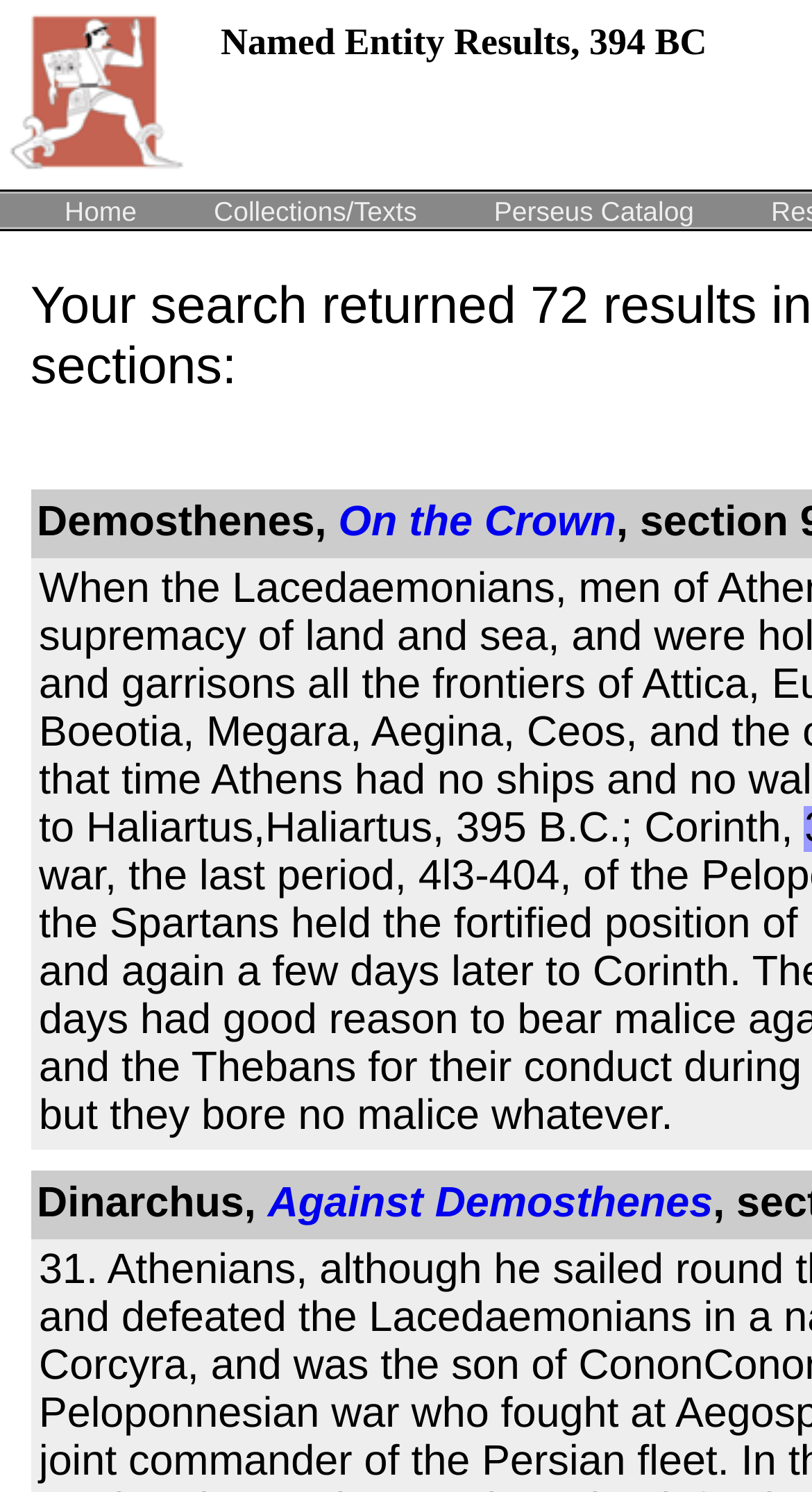Articulate a detailed summary of the webpage's content and design.

The webpage is titled "Named Entity Browser, 394 BC" and appears to be a search results page for named entities. At the top left, there is a link with no text. Below it, a heading "Named Entity Results, 394 BC" spans most of the width of the page. 

On the top right, there are three links: "Home", "Collections/Texts", and "Perseus Catalog", arranged horizontally. 

In the main content area, there are two sections of text and links. The first section has a static text "Demosthenes," followed by a link "On the Crown" to its right. The second section, located below the first one, has a static text "Dinarchus," followed by a link "Against Demosthenes" to its right.